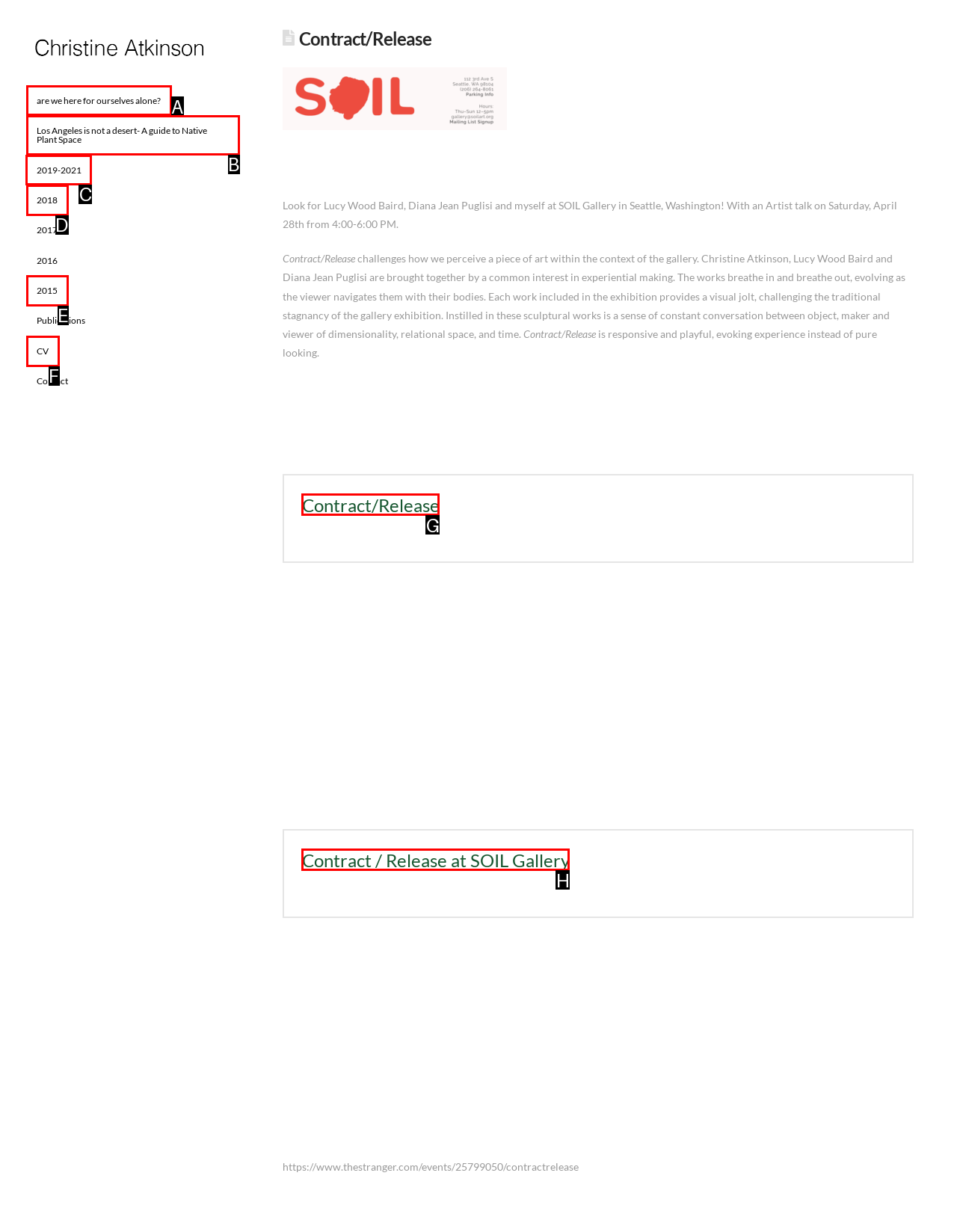Select the correct HTML element to complete the following task: visit the page of 2019-2021
Provide the letter of the choice directly from the given options.

C